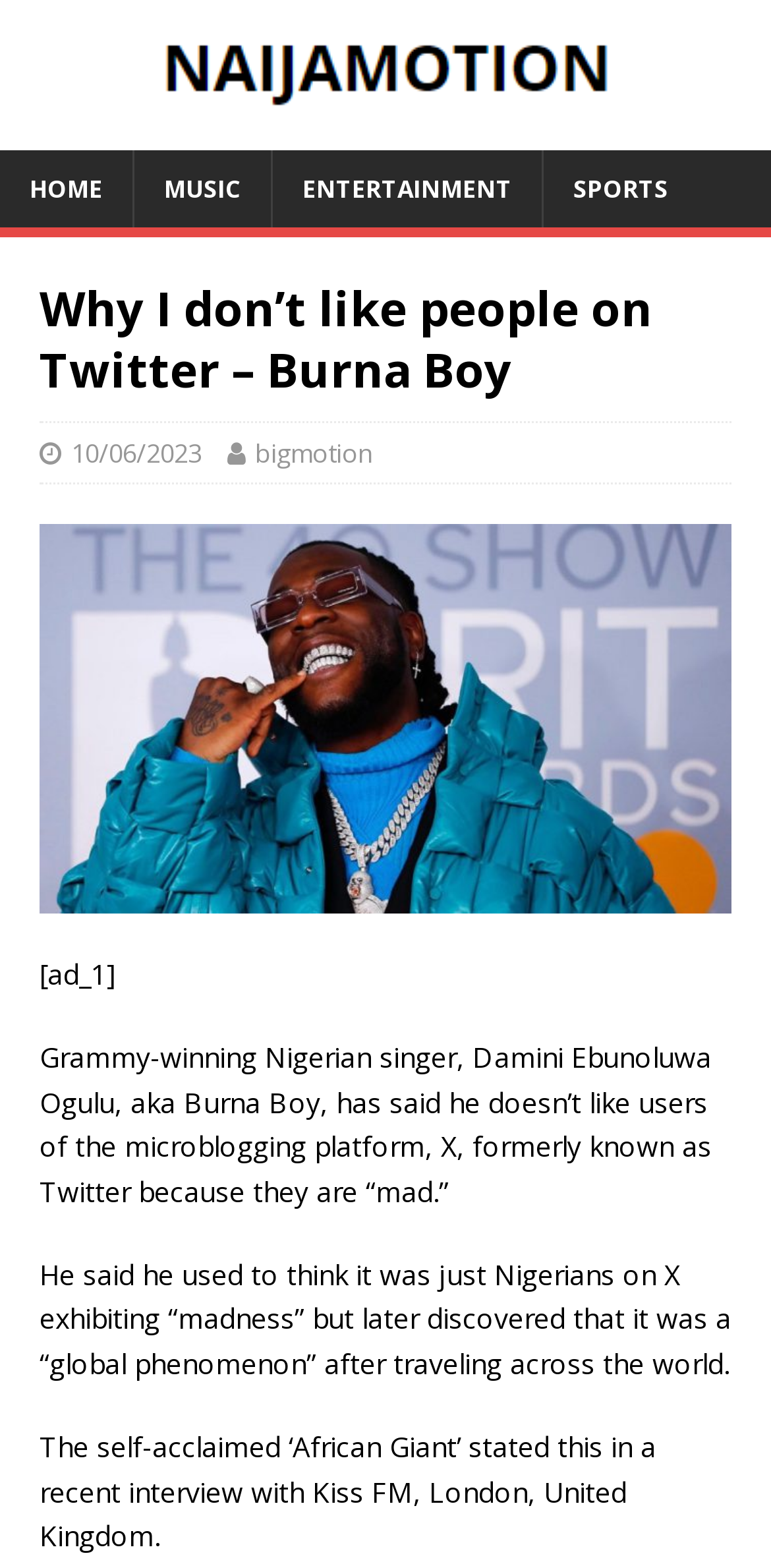Answer the following inquiry with a single word or phrase:
What is the platform formerly known as Twitter?

X